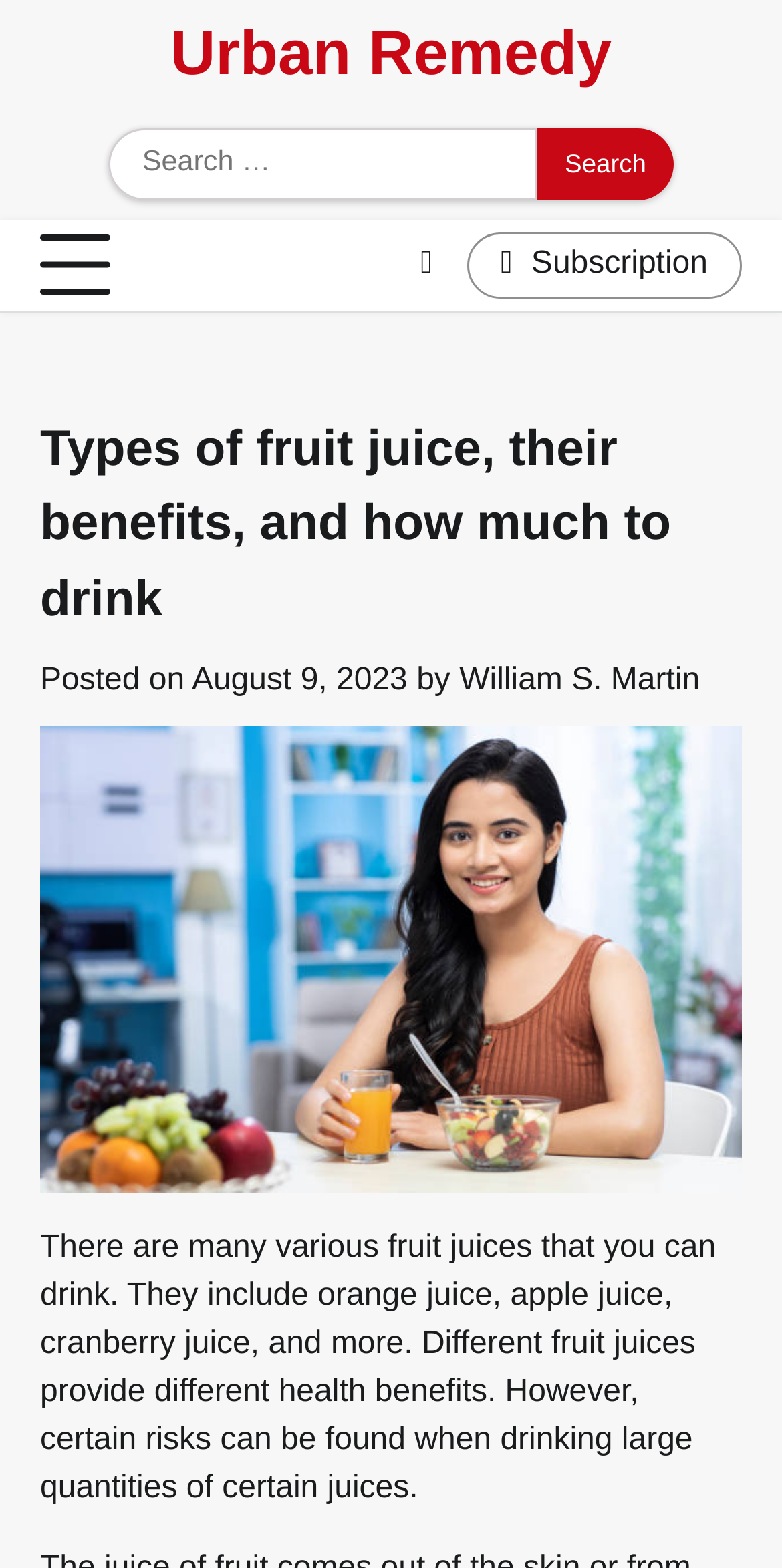Determine the bounding box coordinates in the format (top-left x, top-left y, bottom-right x, bottom-right y). Ensure all values are floating point numbers between 0 and 1. Identify the bounding box of the UI element described by: Subscription

[0.597, 0.149, 0.949, 0.19]